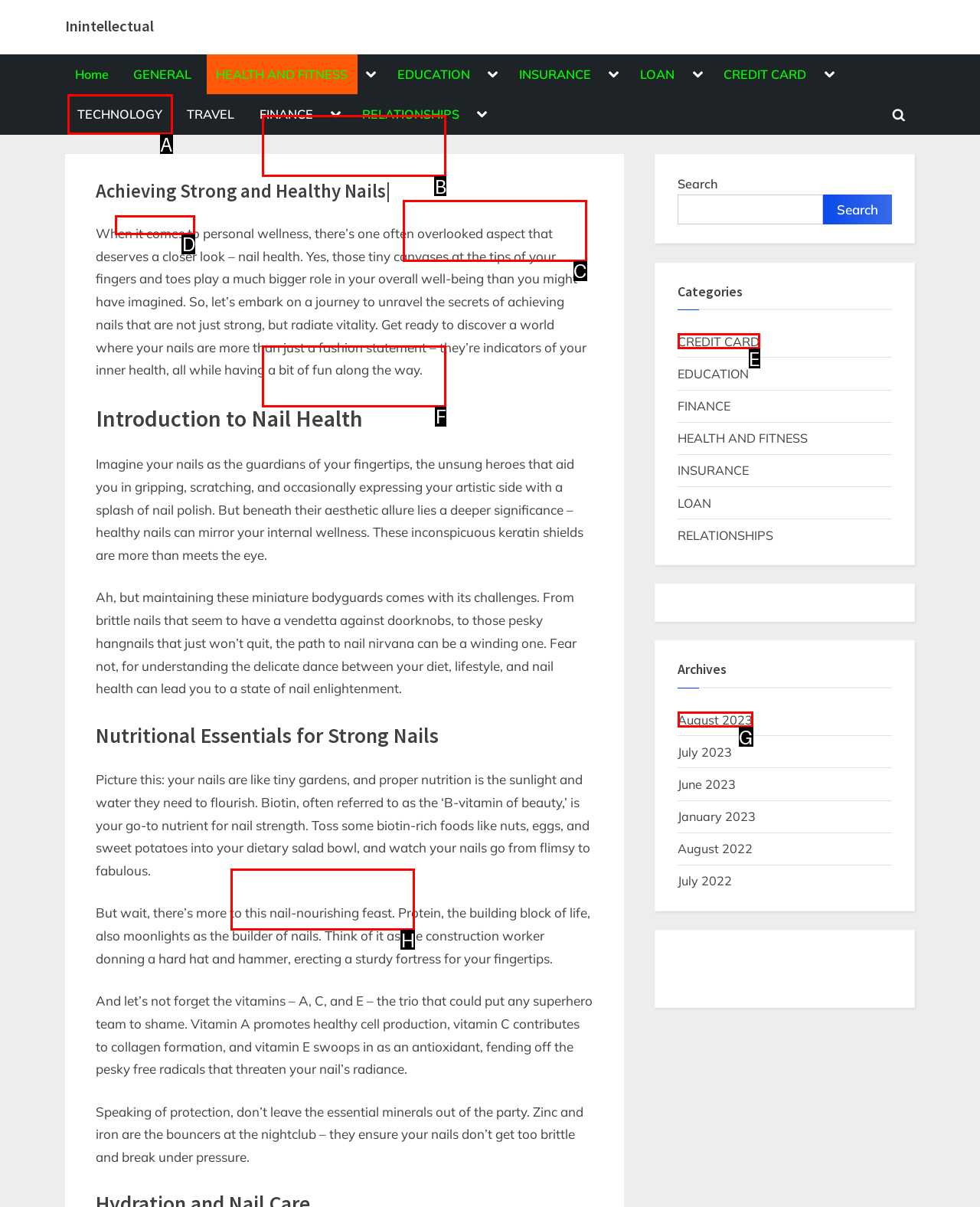What letter corresponds to the UI element described here: CREDIT CARD
Reply with the letter from the options provided.

E